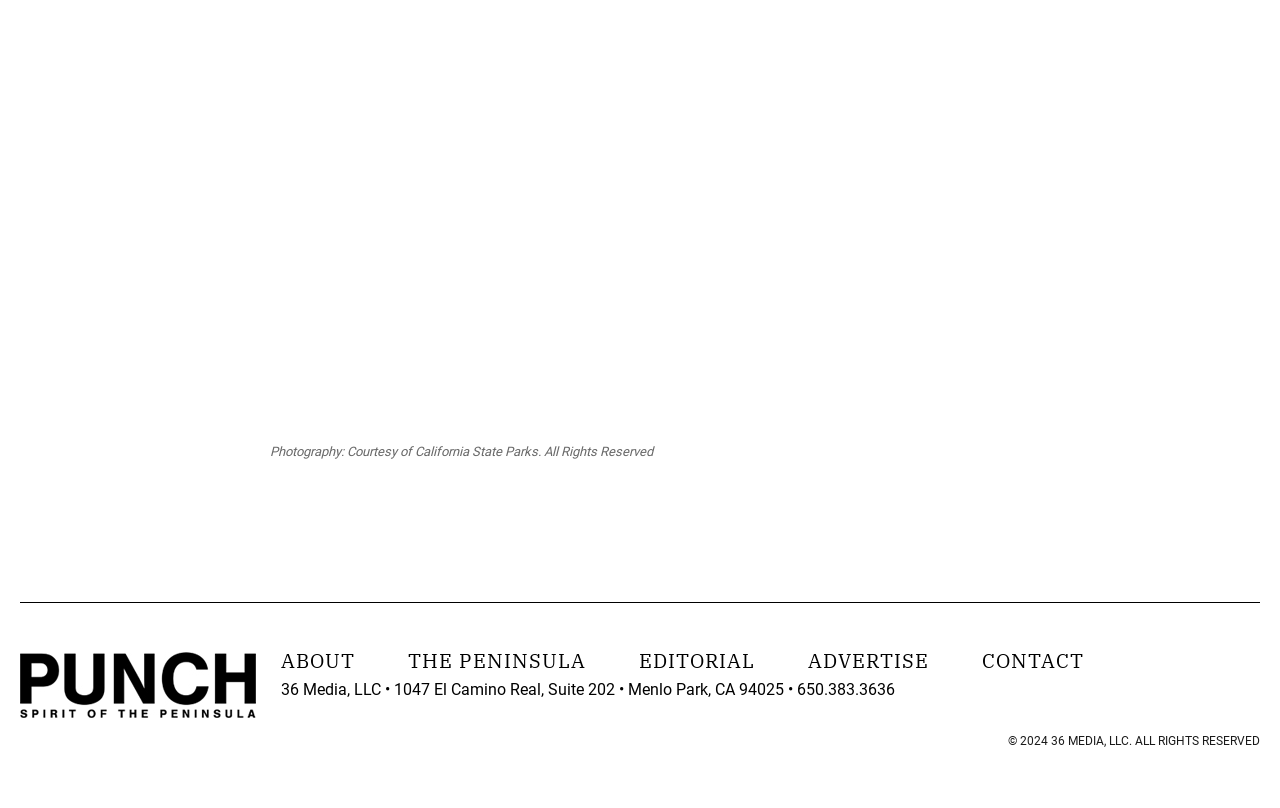What is the address of the company?
Please give a detailed answer to the question using the information shown in the image.

I found the address of the company in the static text element at the bottom of the webpage, which mentions '1047 El Camino Real, Suite 202 • Menlo Park, CA 94025' as the address of 36 Media, LLC.